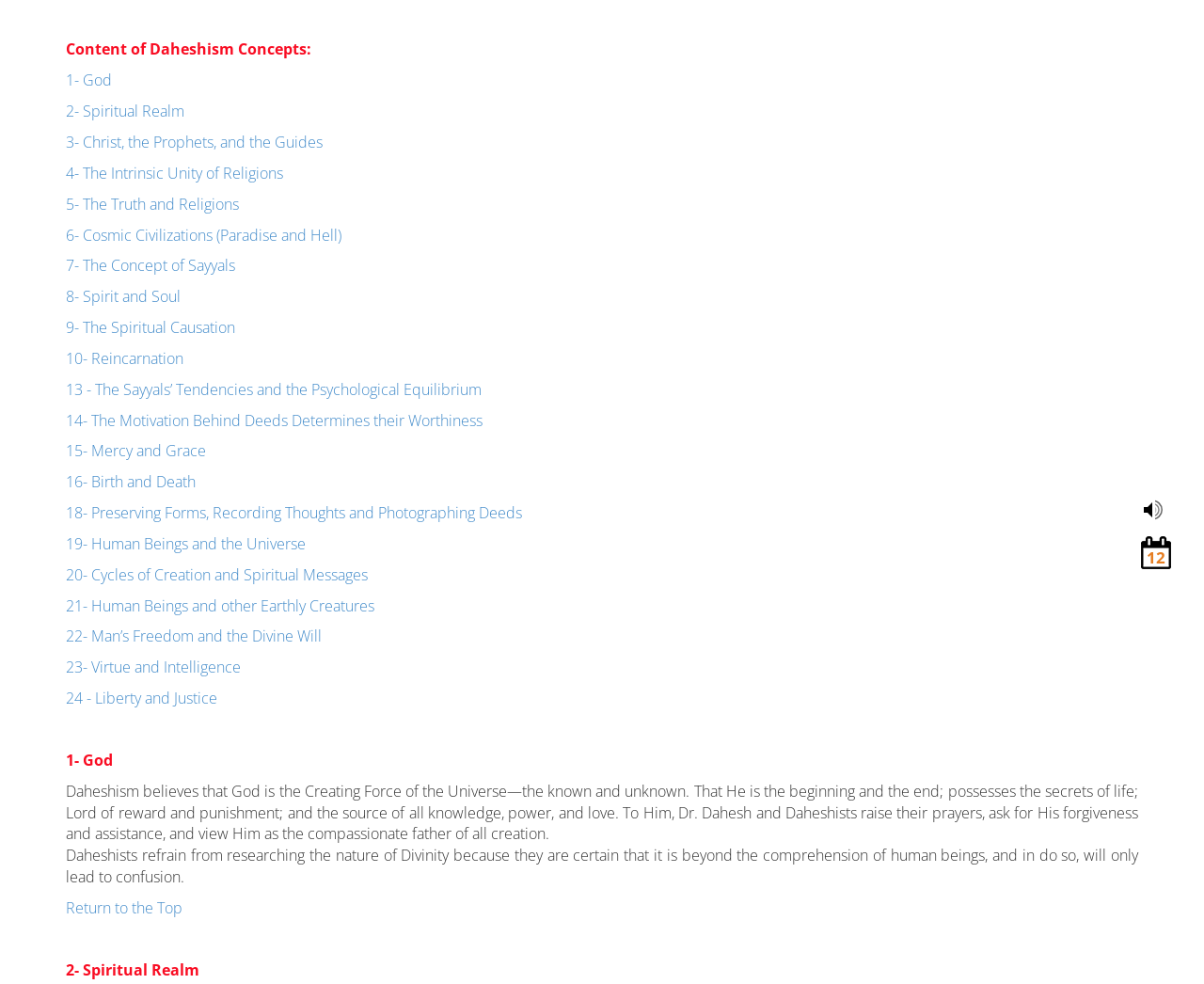Using the given description, provide the bounding box coordinates formatted as (top-left x, top-left y, bottom-right x, bottom-right y), with all values being floating point numbers between 0 and 1. Description: 12

[0.948, 0.545, 0.973, 0.578]